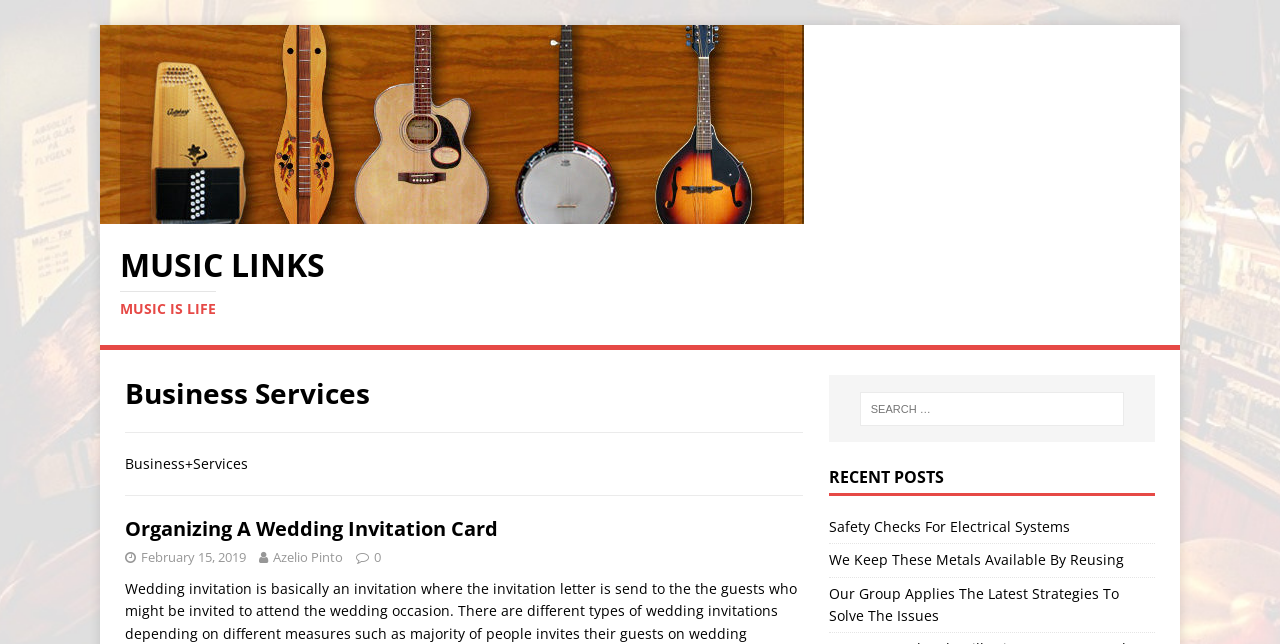Given the element description Music Links Music is life, identify the bounding box coordinates for the UI element on the webpage screenshot. The format should be (top-left x, top-left y, bottom-right x, bottom-right y), with values between 0 and 1.

[0.094, 0.387, 0.906, 0.494]